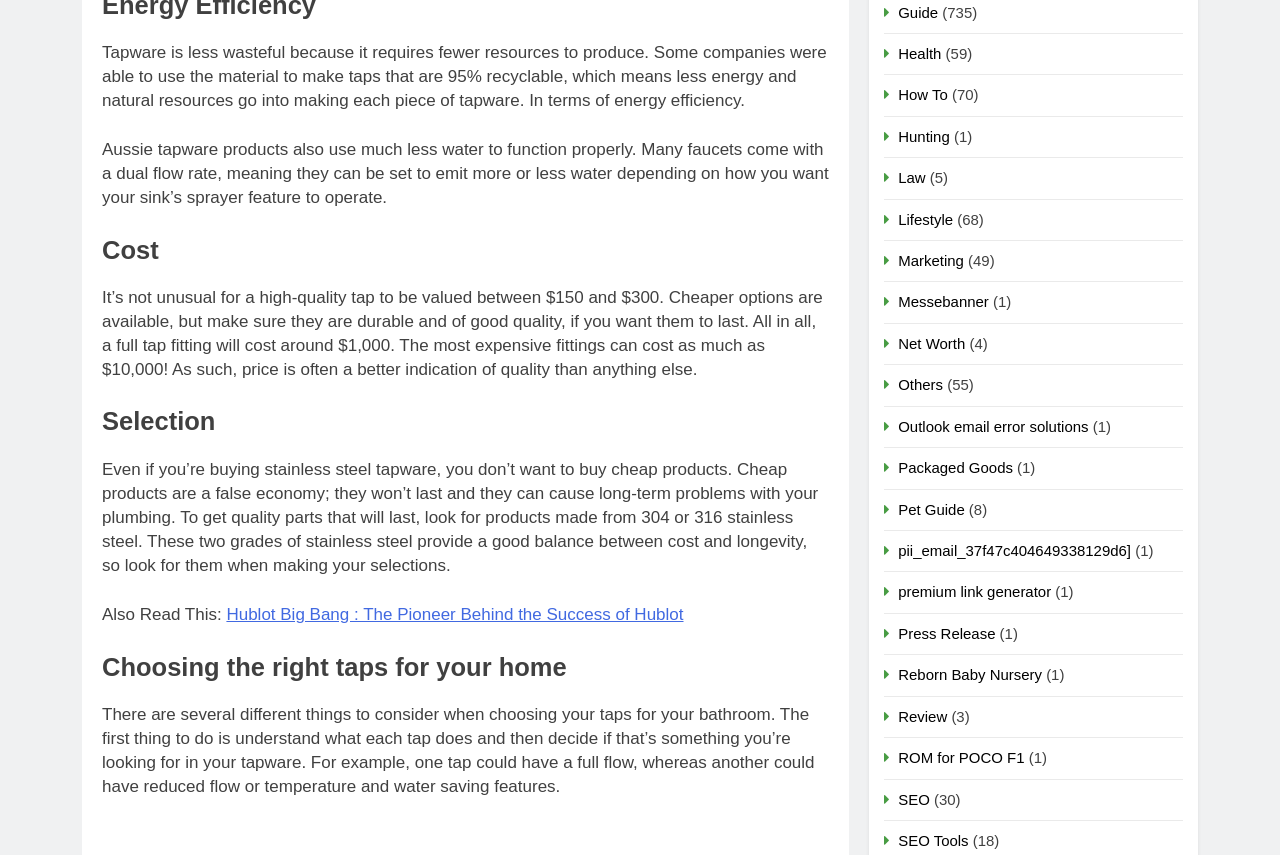Given the description "premium link generator", provide the bounding box coordinates of the corresponding UI element.

[0.702, 0.682, 0.821, 0.702]